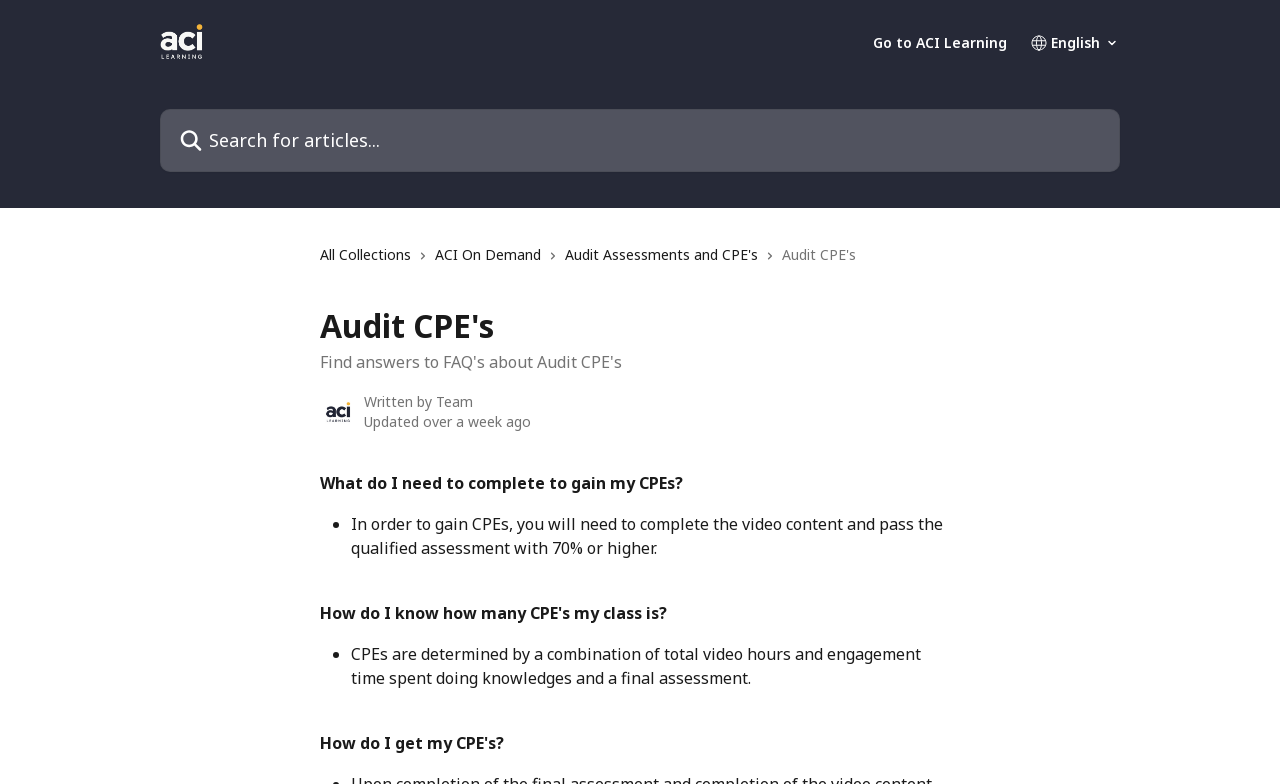What is the minimum percentage required to pass the assessment?
Kindly offer a comprehensive and detailed response to the question.

The webpage states that in order to gain CPEs, one needs to complete the video content and pass the qualified assessment with 70% or higher, as mentioned in the answer to the question 'What do I need to complete to gain my CPEs?'.